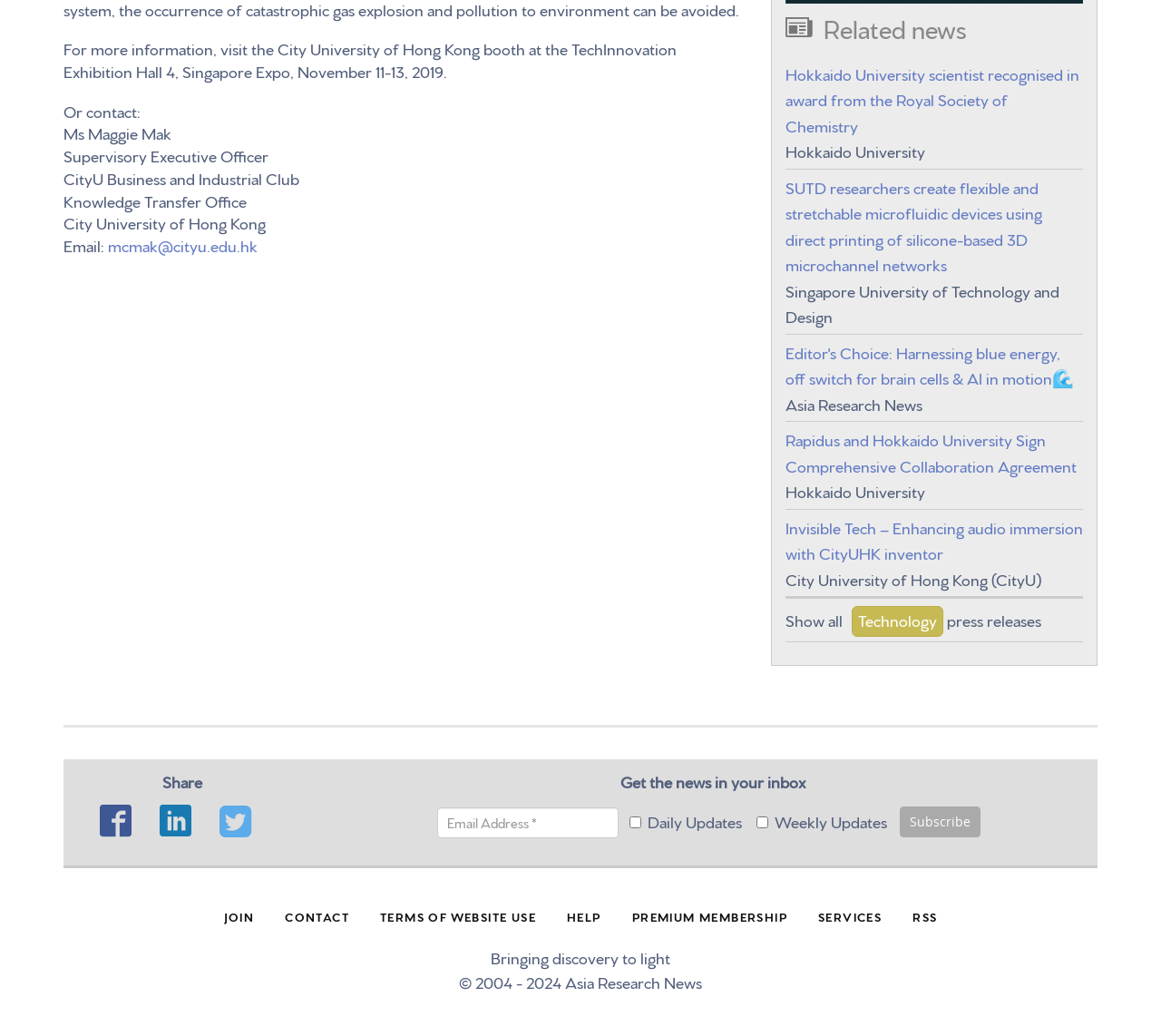Can you find the bounding box coordinates for the element to click on to achieve the instruction: "Visit the City University of Hong Kong website"?

[0.055, 0.204, 0.229, 0.224]